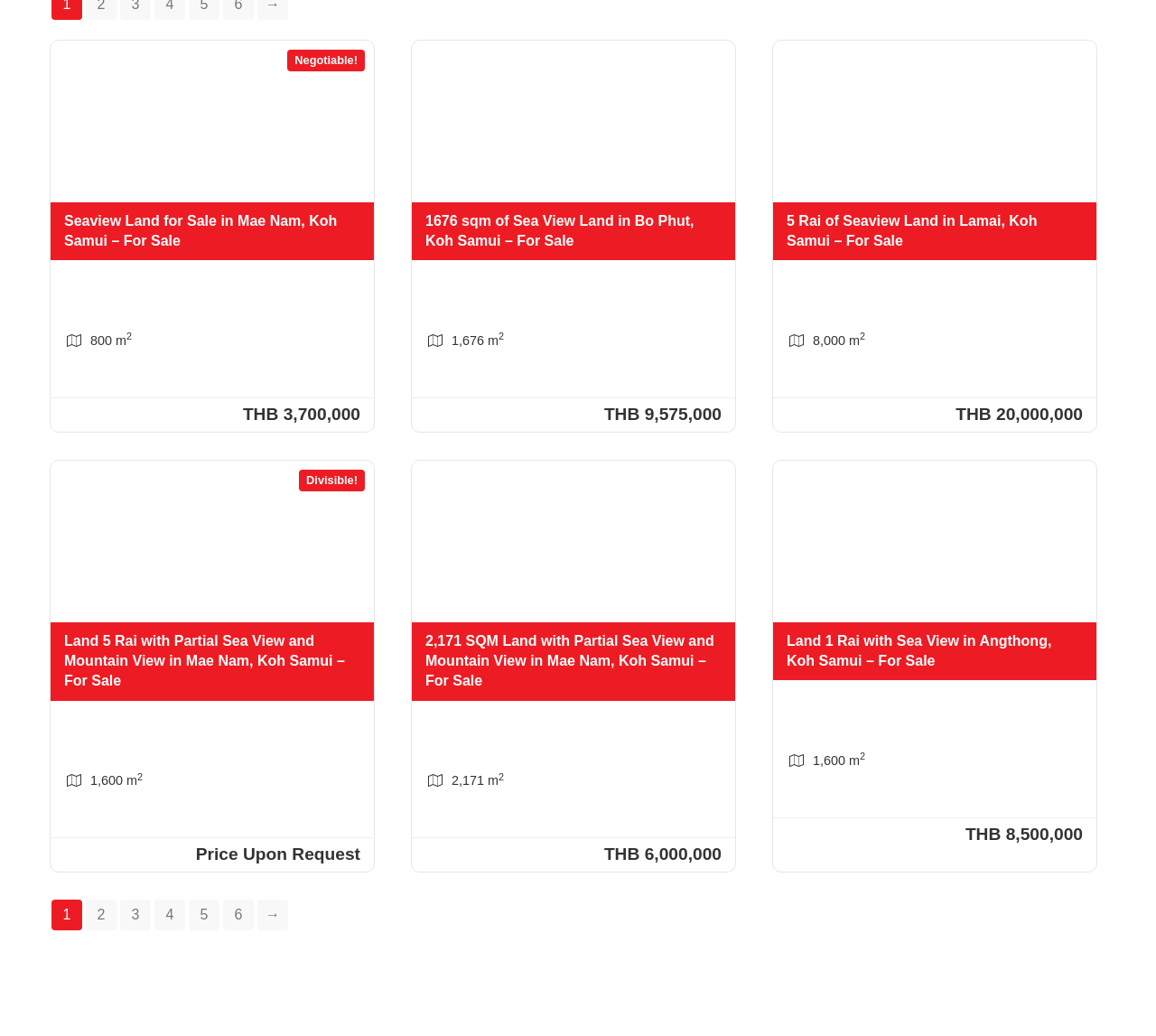Provide the bounding box coordinates of the area you need to click to execute the following instruction: "Discover 2,171 SQM Land with Partial Sea View and Mountain View in Mae Nam, Koh Samui".

[0.368, 0.611, 0.618, 0.665]